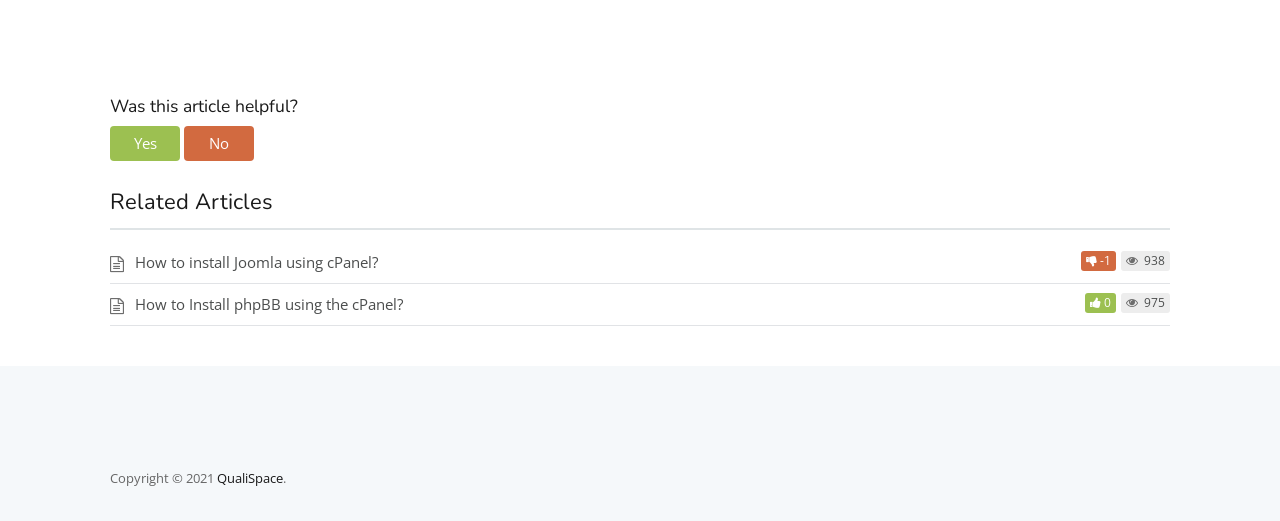How many votes does the second related article have?
Based on the image, respond with a single word or phrase.

975